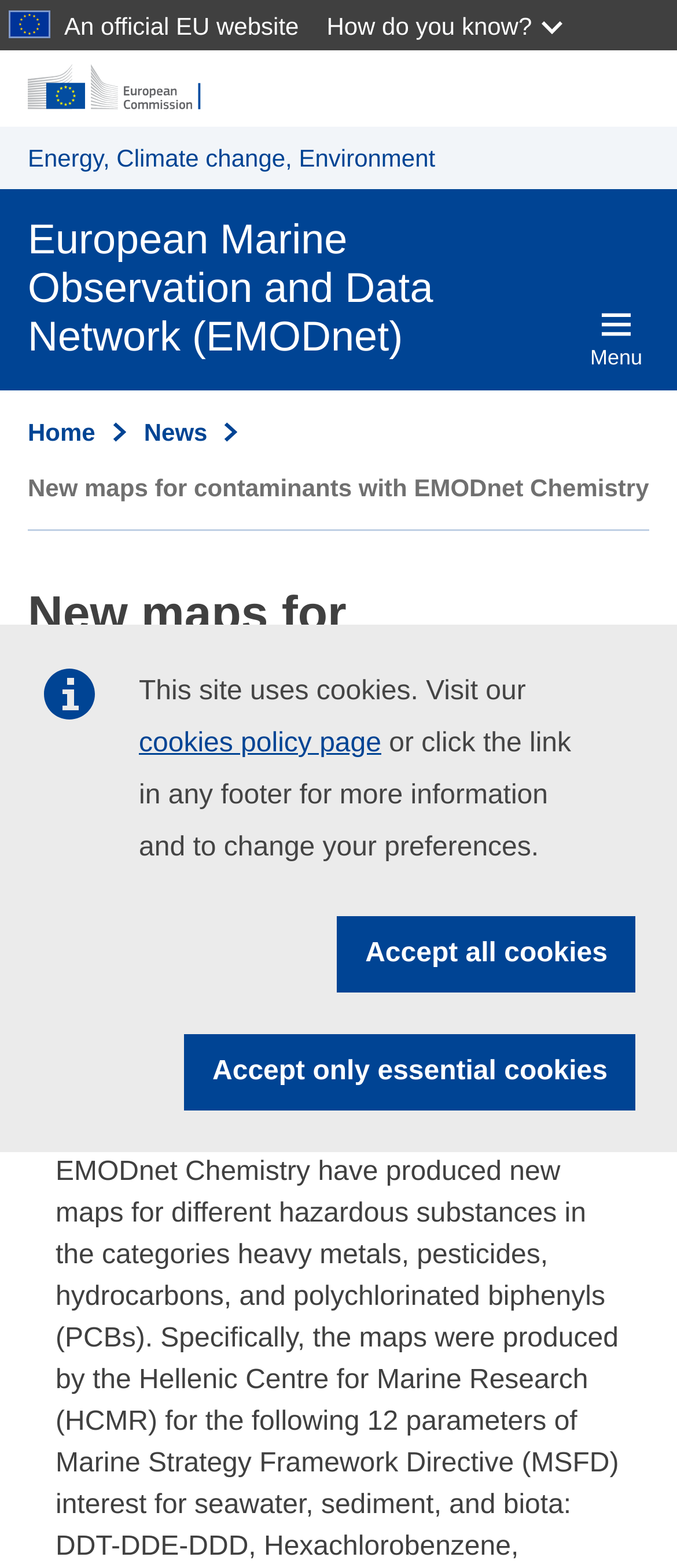Please specify the bounding box coordinates of the clickable section necessary to execute the following command: "Read the 'News' article".

[0.213, 0.267, 0.306, 0.284]